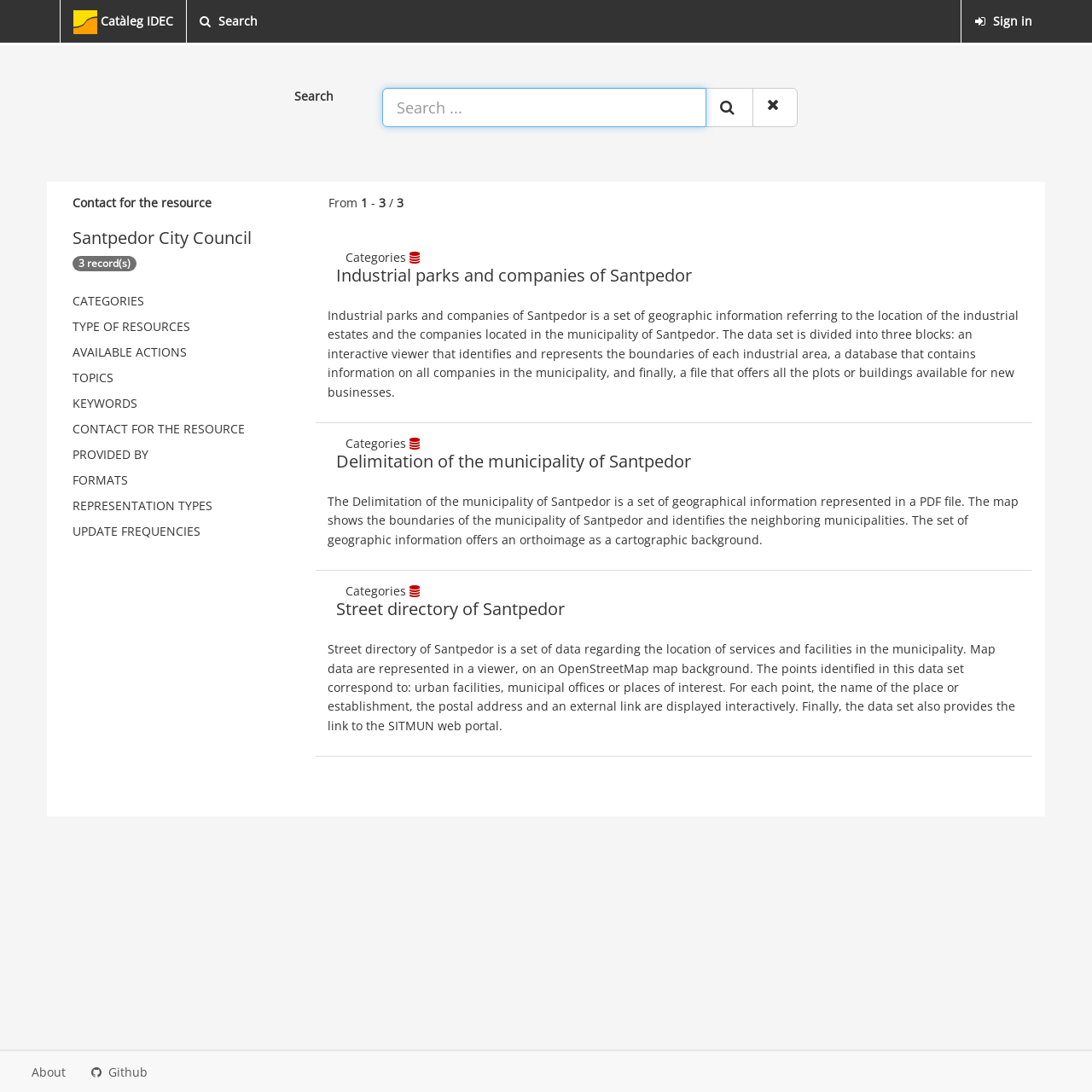Could you indicate the bounding box coordinates of the region to click in order to complete this instruction: "Sign in to the platform".

[0.88, 0.0, 0.957, 0.039]